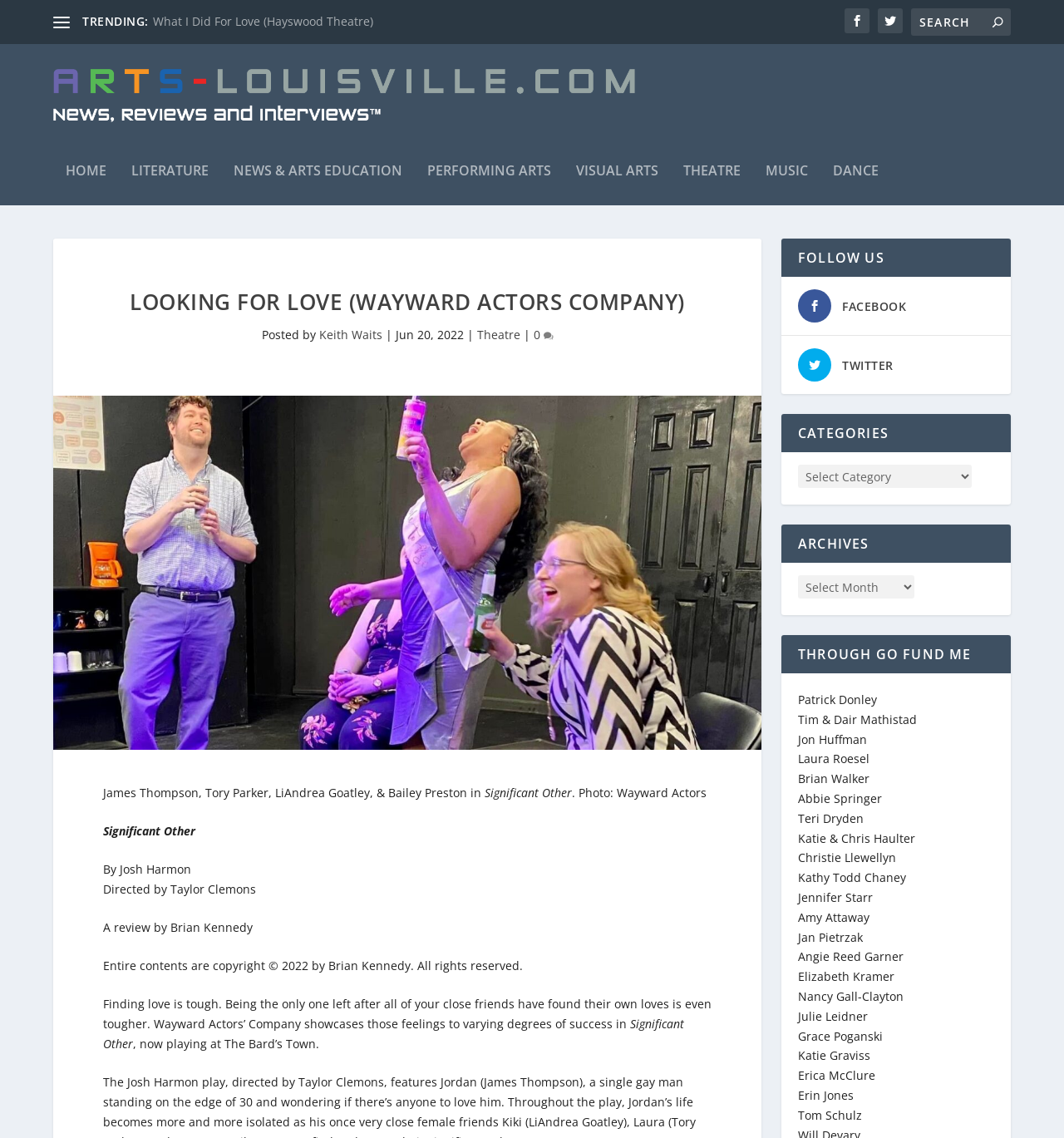Please mark the bounding box coordinates of the area that should be clicked to carry out the instruction: "Click on Refugees & Asylum Seekers".

None